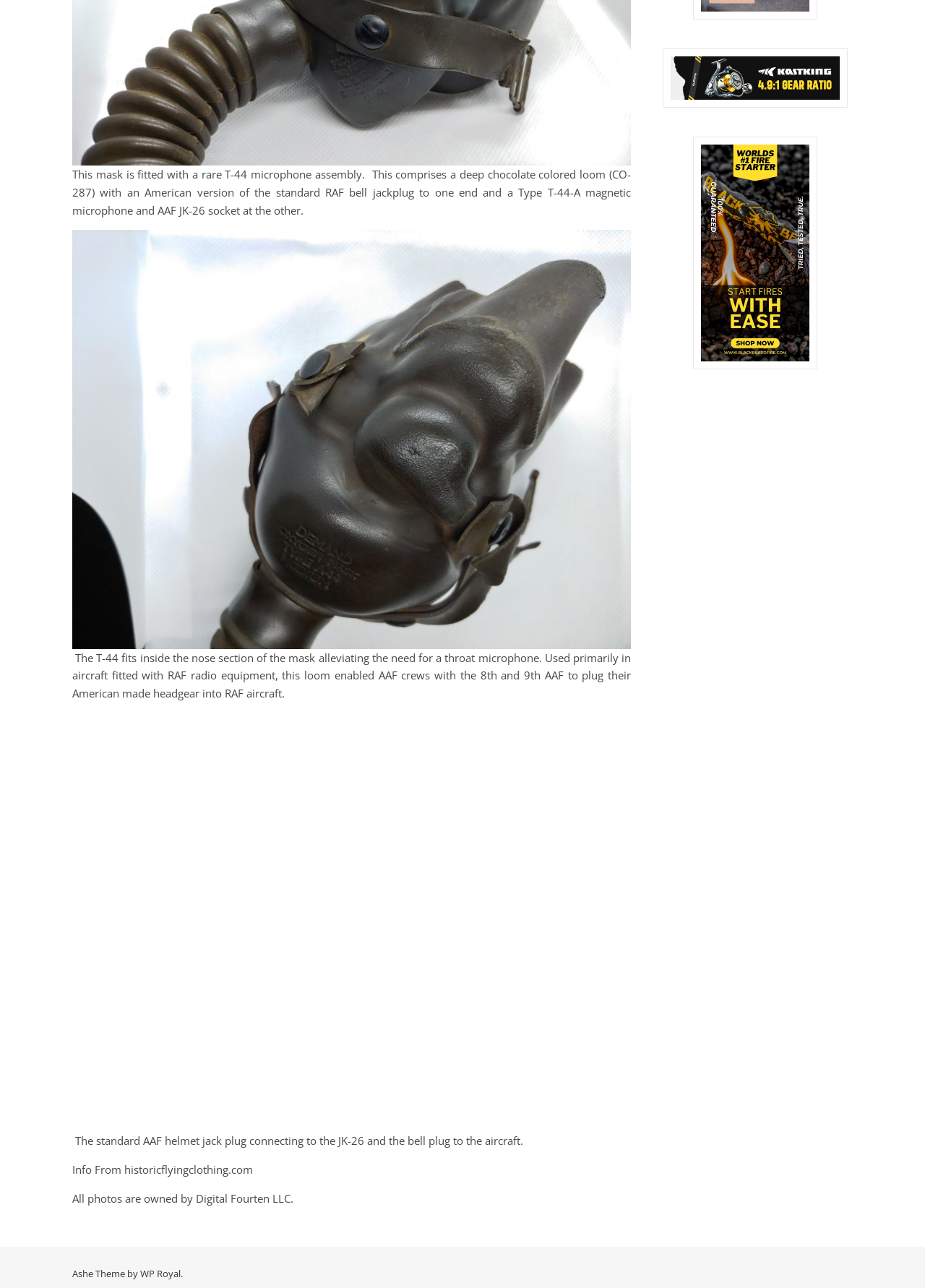Identify the bounding box coordinates for the UI element described as: "WP Royal".

[0.152, 0.984, 0.195, 0.994]